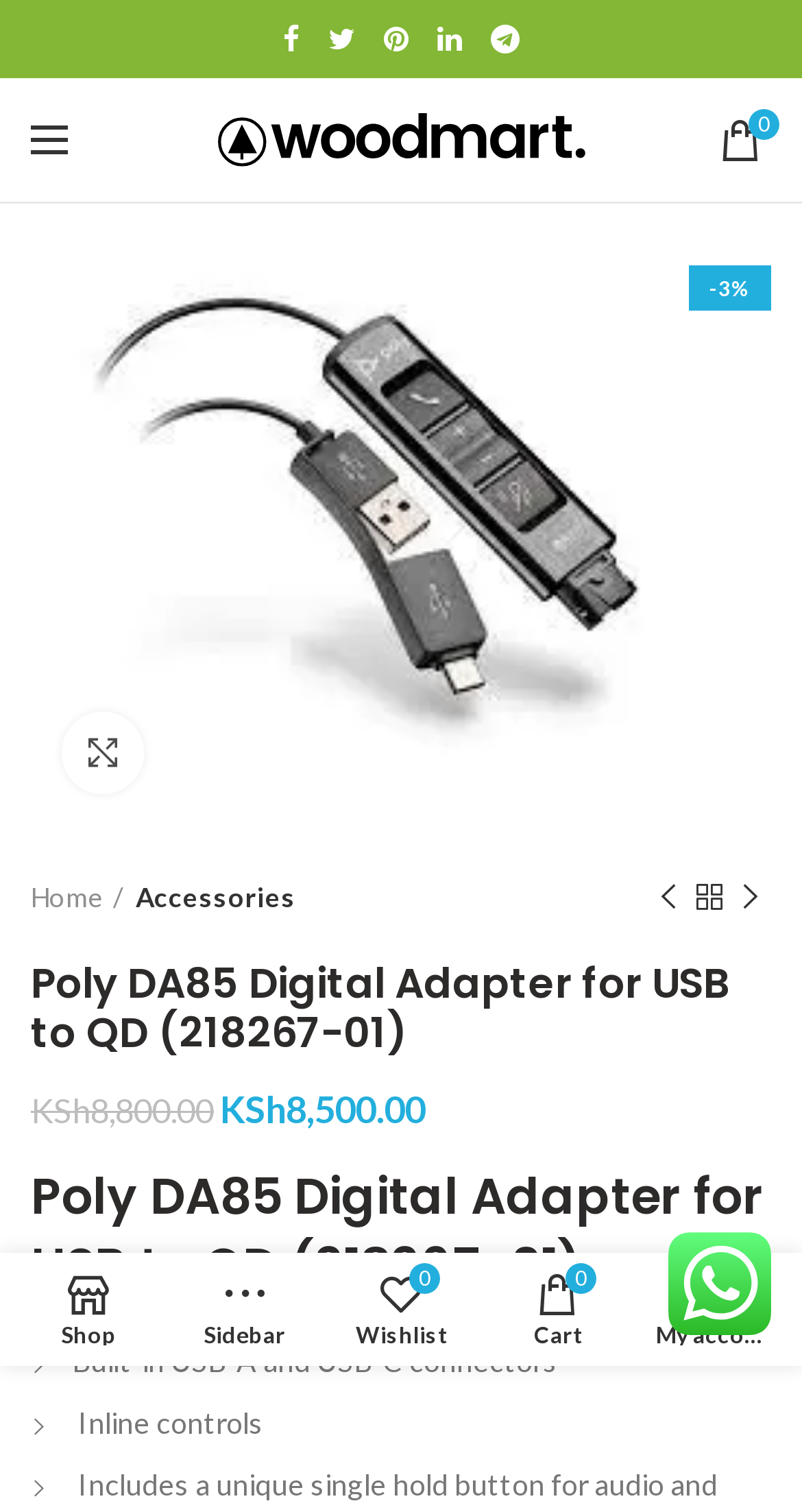Find the bounding box coordinates of the element I should click to carry out the following instruction: "Click on Facebook".

[0.335, 0.008, 0.391, 0.044]